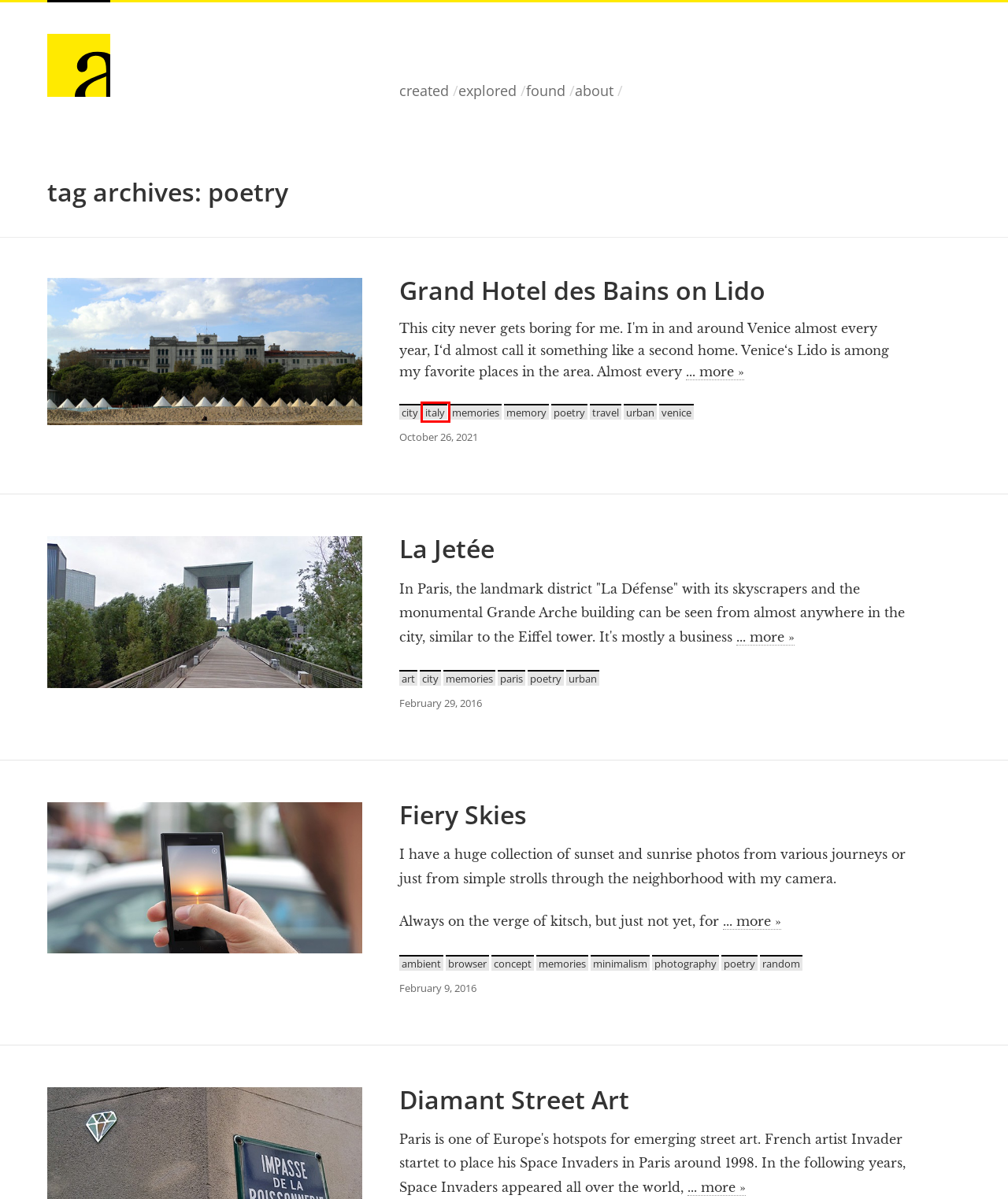Given a webpage screenshot with a red bounding box around a UI element, choose the webpage description that best matches the new webpage after clicking the element within the bounding box. Here are the candidates:
A. Thoughts, moments and worlds | augmatic.org
B. city Archives - augmatic
C. Diamant Street Art - augmatic
D. memories Archives - augmatic
E. concept Archives - augmatic
F. venice Archives - augmatic
G. things found by augmatic
H. italy Archives - augmatic

H